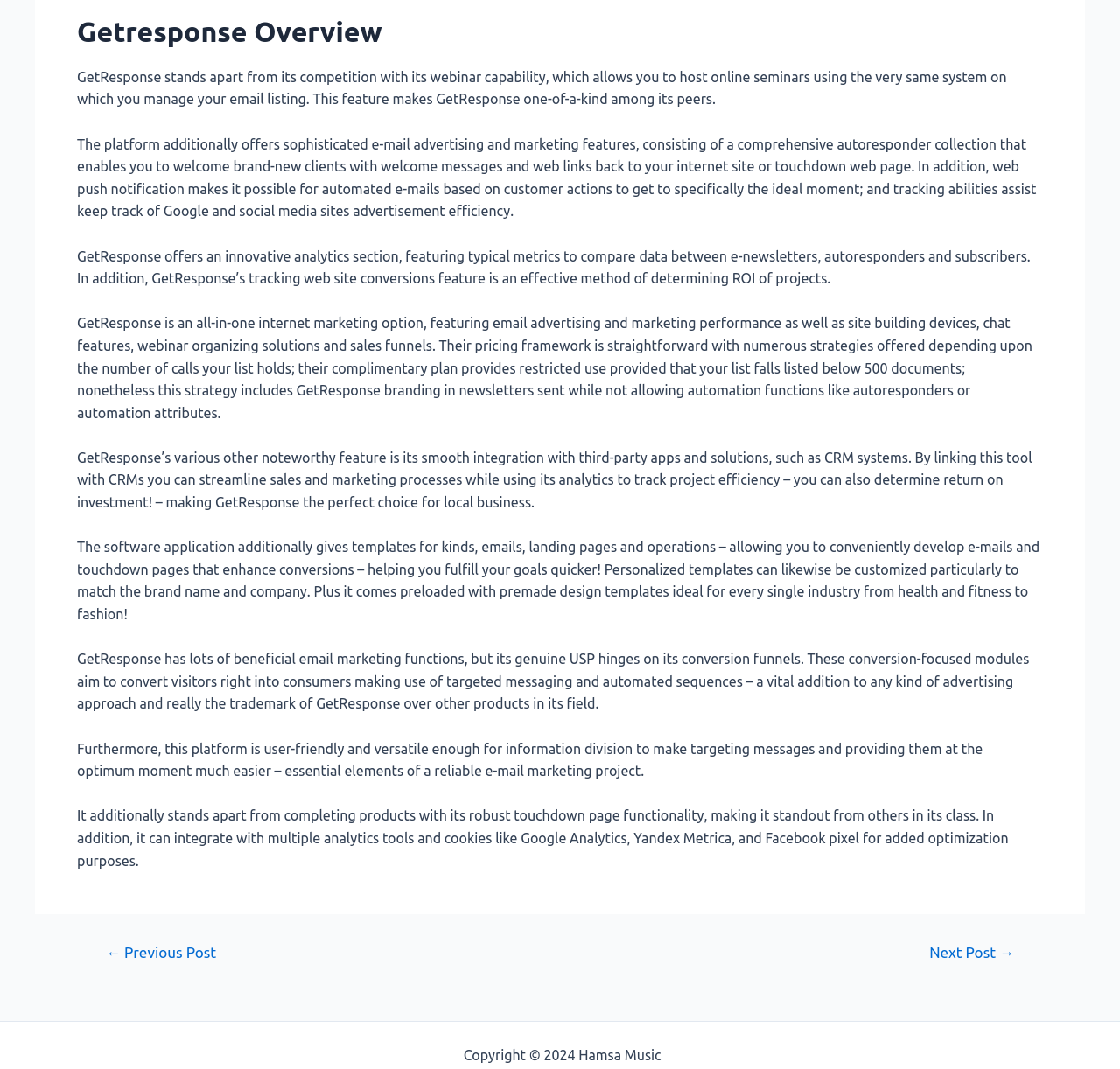What is GetResponse's unique feature?
Based on the image, answer the question in a detailed manner.

Based on the webpage content, GetResponse stands apart from its competition with its webinar capability, which allows users to host online seminars using the same system on which they manage their email listing.